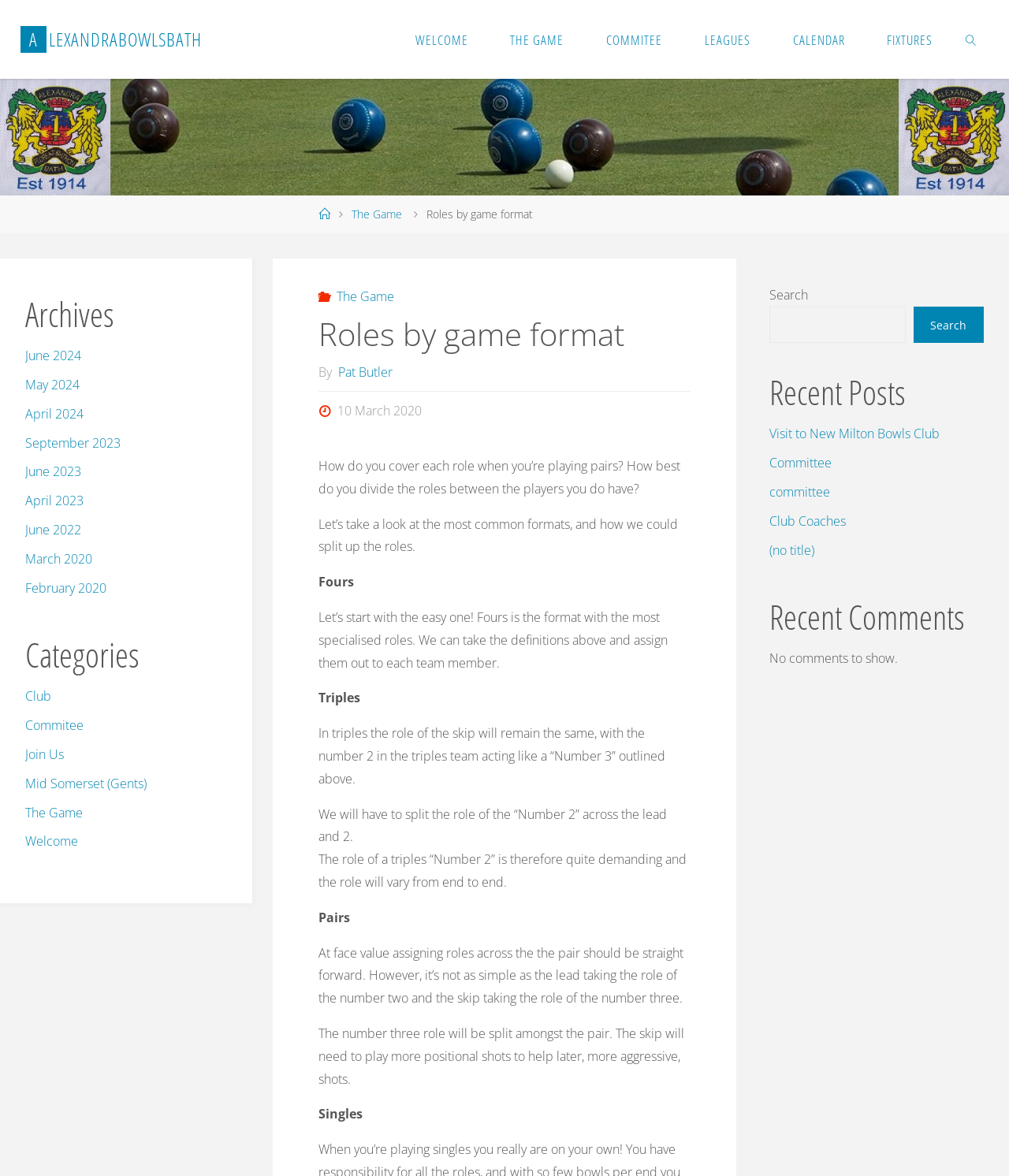Please give a succinct answer to the question in one word or phrase:
What is the name of the website?

Alexandrabowlsbath